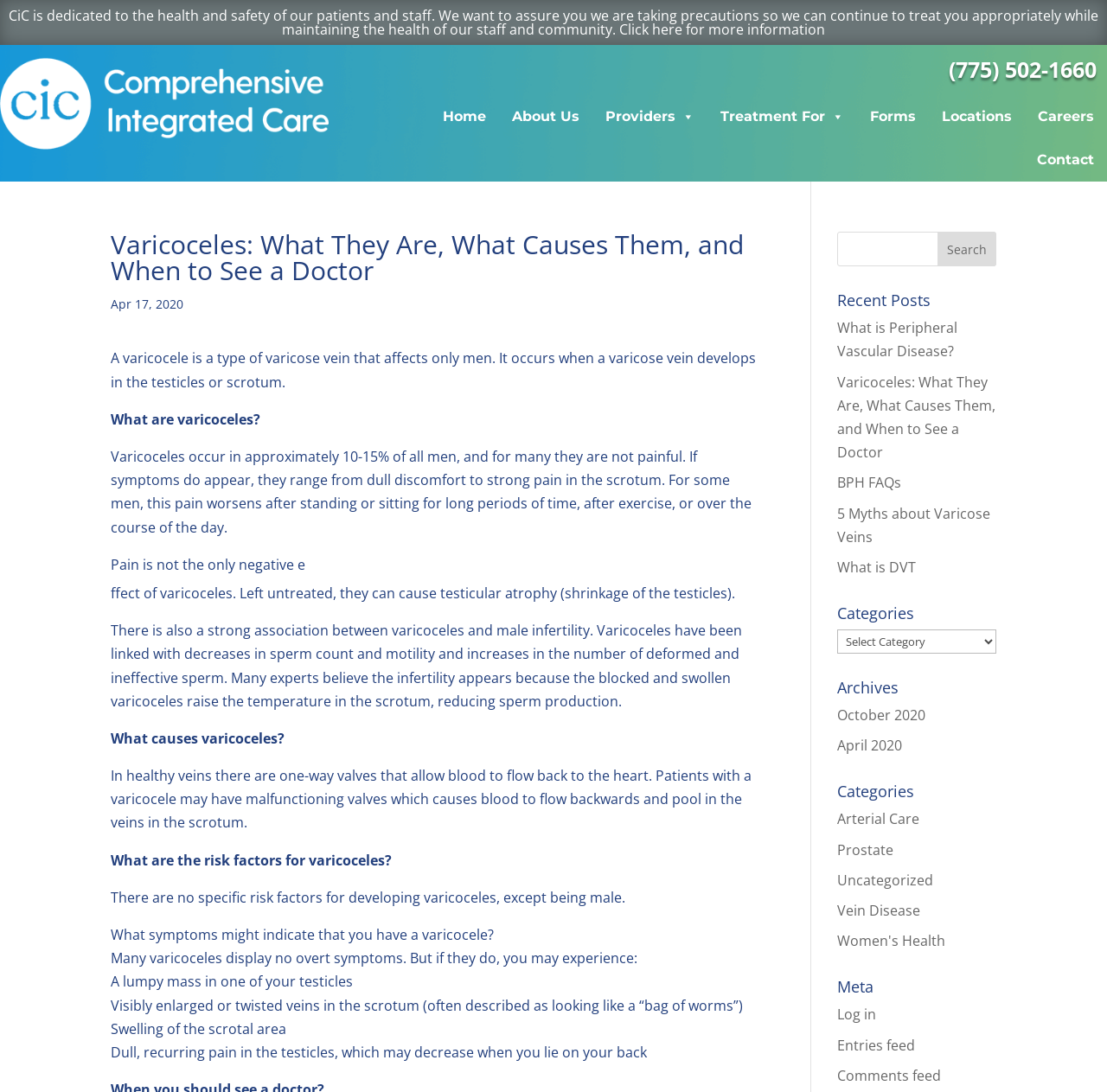Identify the main heading from the webpage and provide its text content.

Varicoceles: What They Are, What Causes Them, and When to See a Doctor